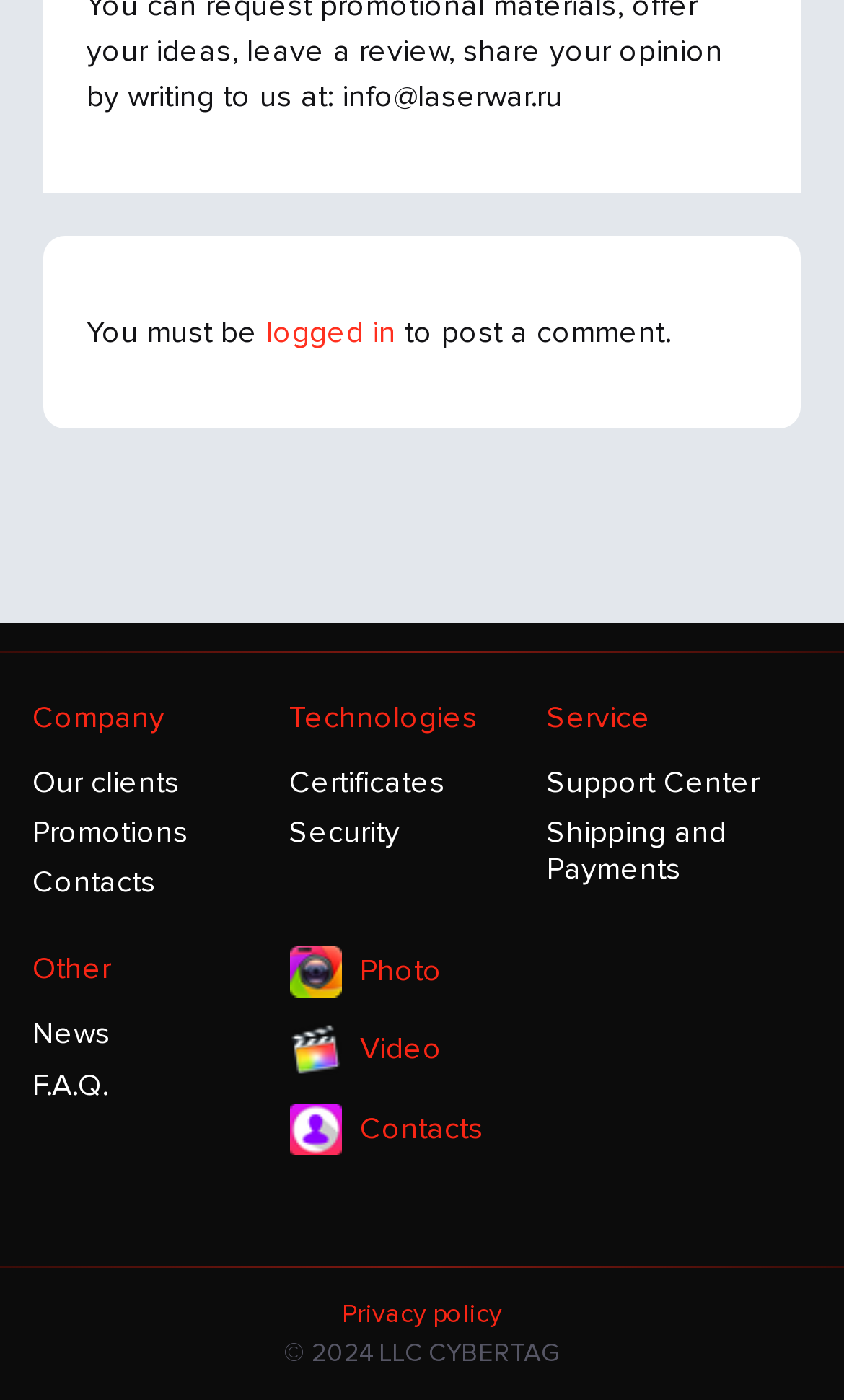Please find the bounding box coordinates of the element that you should click to achieve the following instruction: "visit Contacts". The coordinates should be presented as four float numbers between 0 and 1: [left, top, right, bottom].

[0.343, 0.788, 0.648, 0.825]